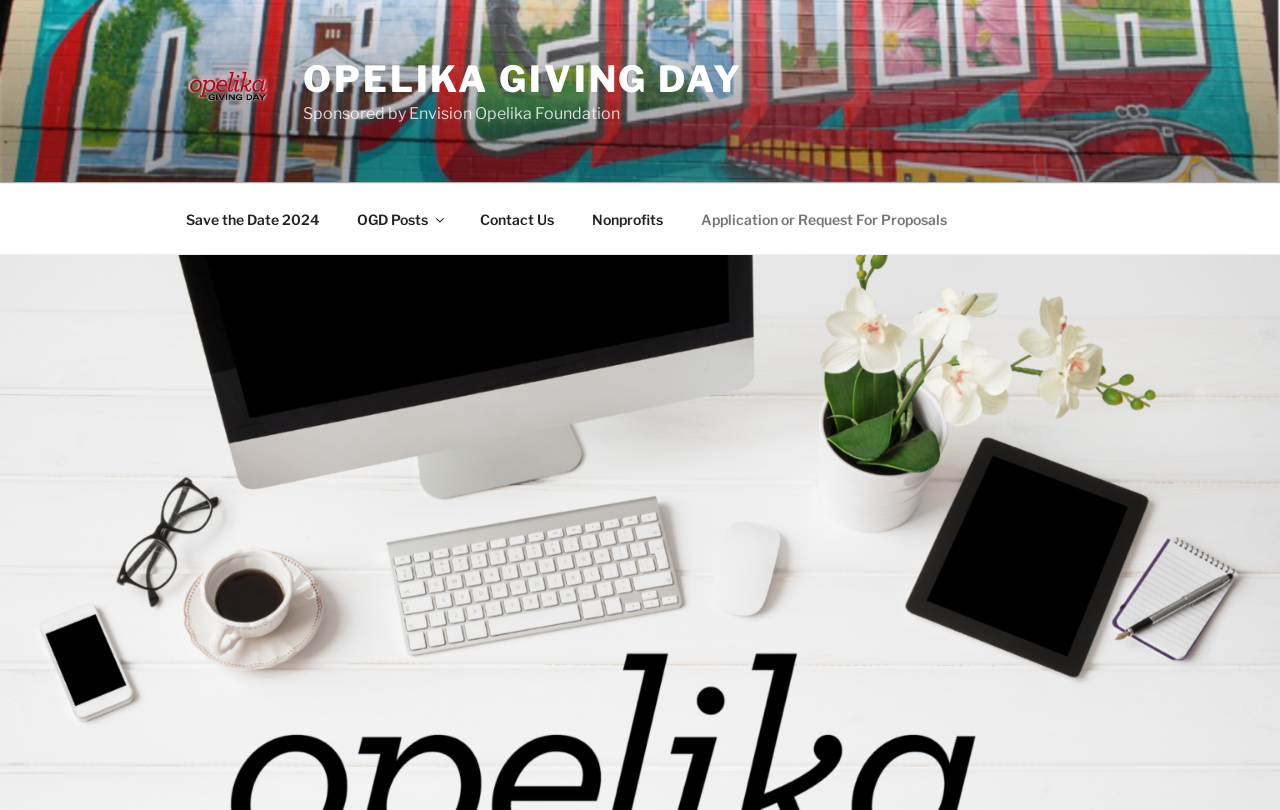What is the name of the event?
Using the information from the image, give a concise answer in one word or a short phrase.

Opelika Giving Day